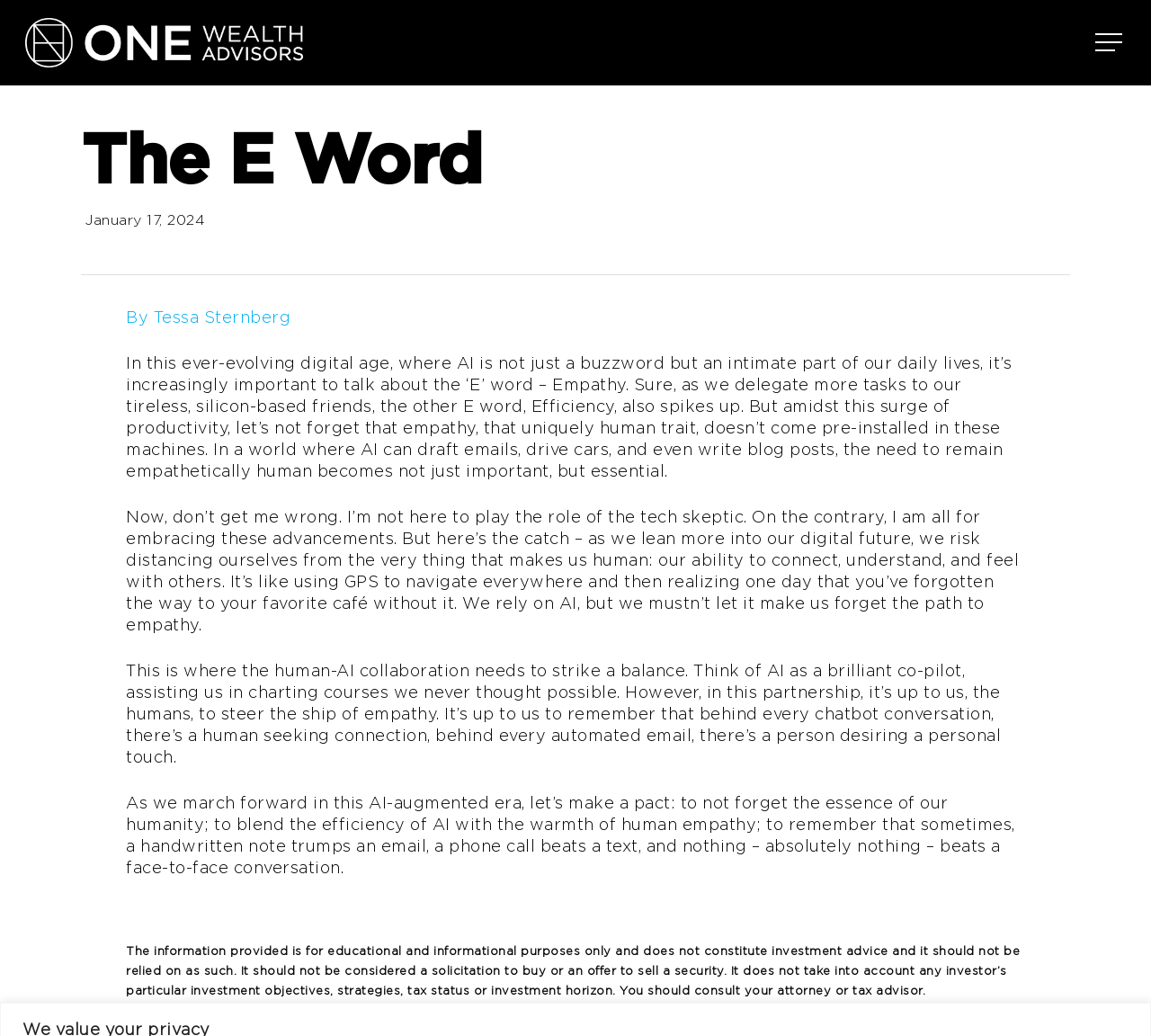Identify the bounding box for the UI element described as: "Menu". Ensure the coordinates are four float numbers between 0 and 1, formatted as [left, top, right, bottom].

[0.952, 0.032, 0.978, 0.05]